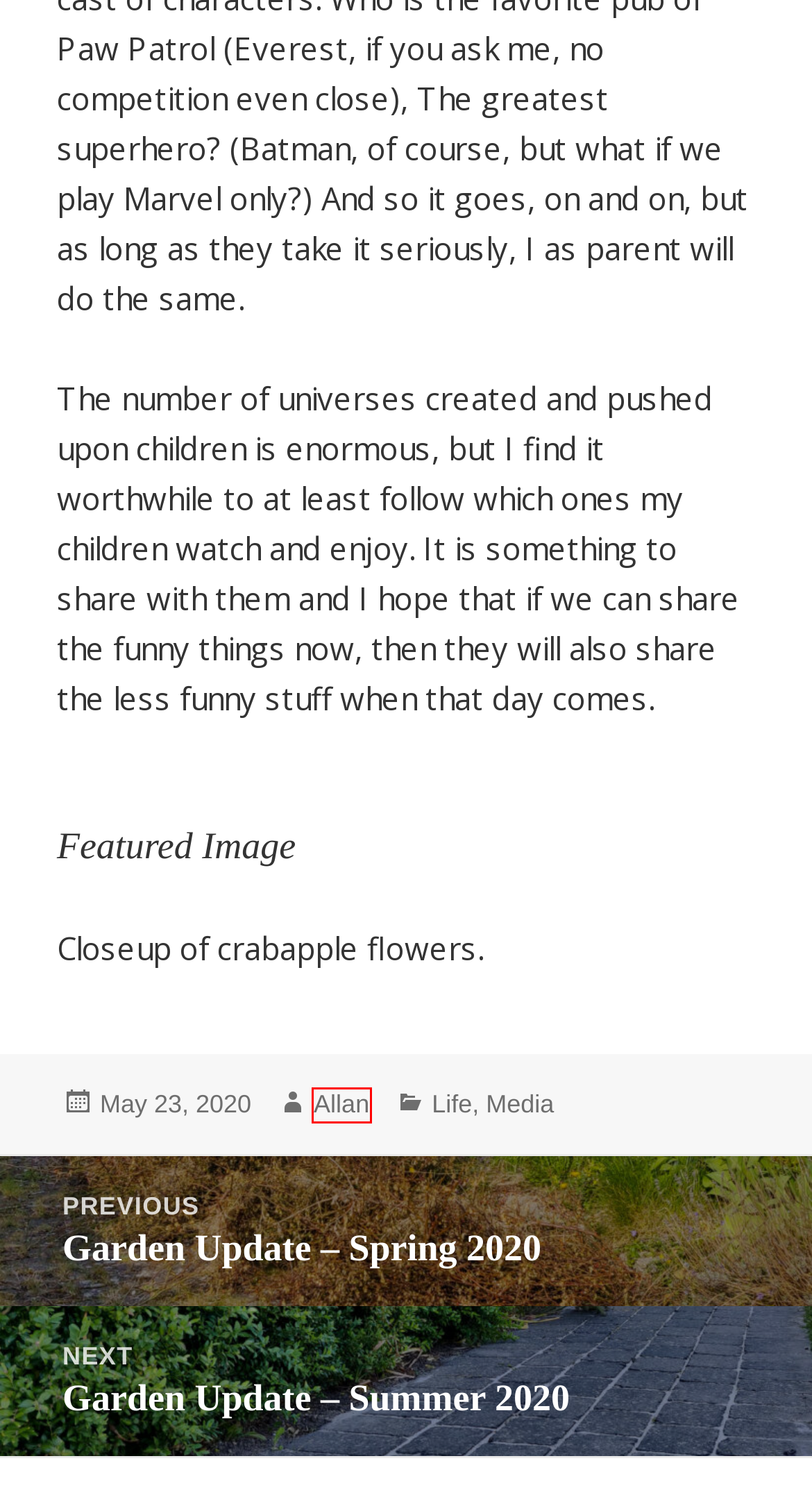Review the screenshot of a webpage which includes a red bounding box around an element. Select the description that best fits the new webpage once the element in the bounding box is clicked. Here are the candidates:
A. Life – Allan Harsmann
B. Elizabeth I | Biography, Facts, Mother, & Death | Britannica
C. Garden Update – Summer 2020 – Allan Harsmann
D. Allan Harsmann – vCard & blog
E. Garden Update – Spring 2020 – Allan Harsmann
F. Media – Allan Harsmann
G. Cookie Policy – Automattic
H. Allan – Allan Harsmann

H